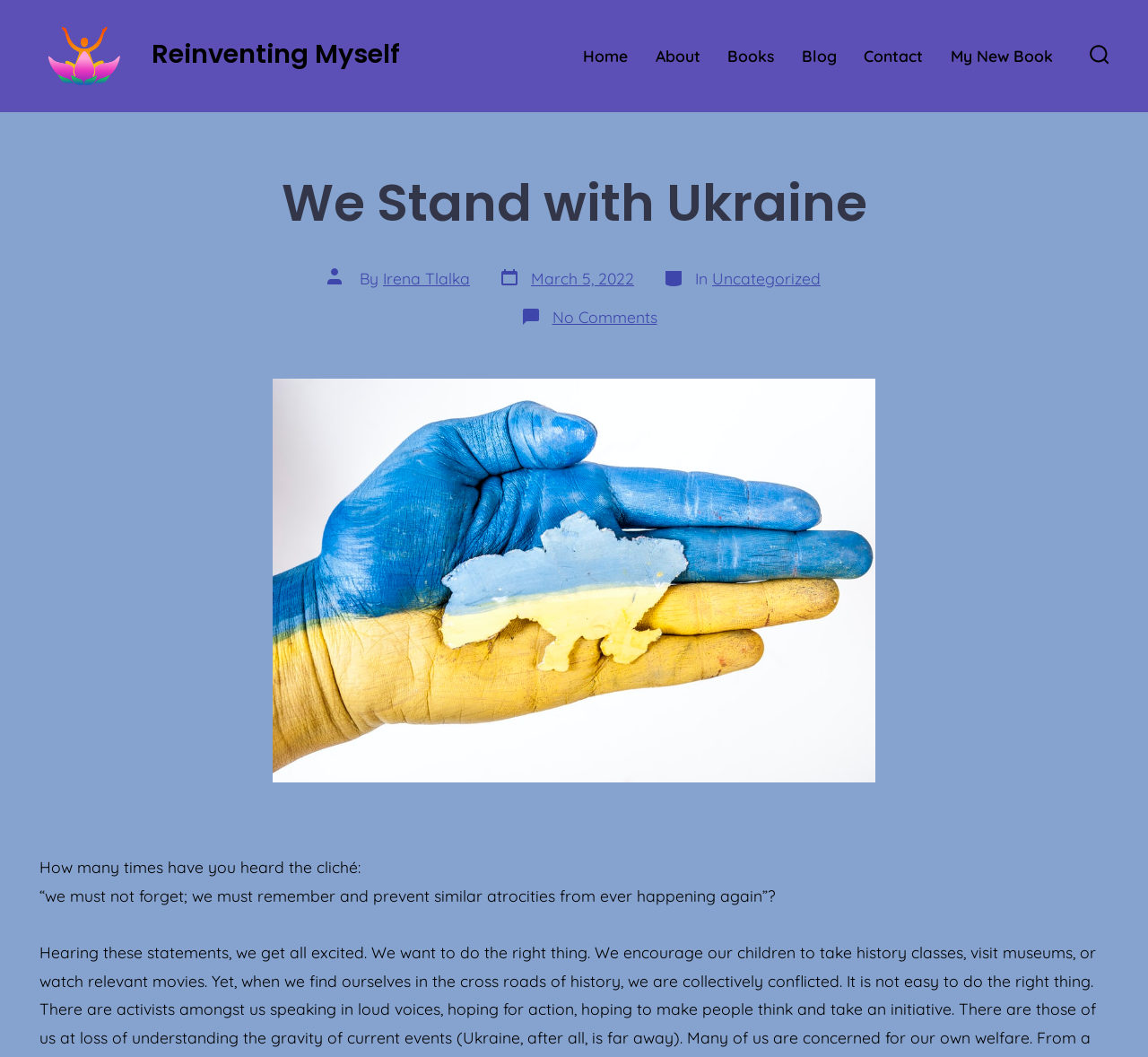Describe all the key features and sections of the webpage thoroughly.

The webpage is titled "We Stand with Ukraine - Reinventing Myself" and appears to be a blog post. At the top right corner, there is a search toggle button with a small icon. Below it, there are two links with the same text "Reinventing Myself", one with an accompanying image. 

A horizontal navigation menu is located below, containing links to "Home", "About", "Books", "Blog", "Contact", and "My New Book". The main content of the page is a blog post titled "We Stand with Ukraine". The post has a header section with the title, followed by the author's name, "Irena Tlalka", and the post date, "March 5, 2022". 

Below the header, there is a figure, likely an image, taking up a significant portion of the page. The blog post content starts with a question, "How many times have you heard the cliché:", followed by a quote. There are also links to categories, including "Uncategorized", and a comment section with no comments.